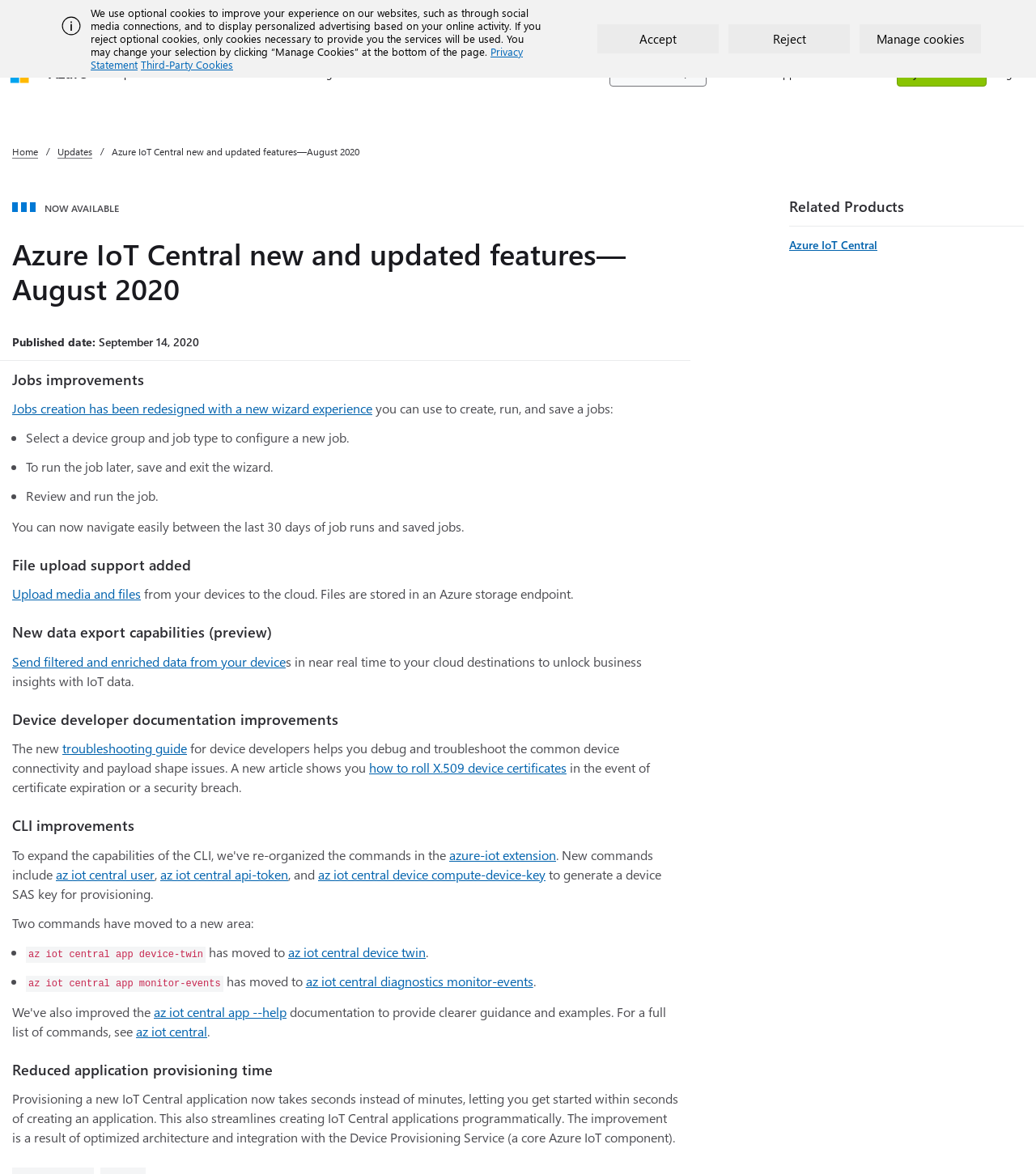Generate a thorough description of the webpage.

This webpage is about Azure IoT Central new and updated features for August 2020. At the top, there is a banner with an image and a message about using optional cookies to improve the user experience. Below this, there are buttons to accept, reject, or manage cookies.

The main navigation menu is located at the top left, with links to Microsoft, Azure, and other Azure services. On the top right, there is a search bar and a utility navigation menu with links to Learn, Support, Contact Sales, Try Azure for free, and Sign in.

The main content of the page is divided into sections, each with a heading and descriptive text. The first section is about jobs improvements, which includes a redesigned wizard experience for creating, running, and saving jobs. There are three bullet points explaining the new features.

The next section is about file upload support, which allows users to upload media and files from their devices to the cloud. Following this, there is a section about new data export capabilities, which enable users to send filtered and enriched data from their devices to cloud destinations.

The page also covers device developer documentation improvements, including a new troubleshooting guide and an article on how to roll X.509 device certificates. Additionally, there are CLI improvements, including new commands and changes to existing ones.

Finally, there is a section about reduced application provisioning time, which has been optimized to take seconds instead of minutes, making it faster to create IoT Central applications.